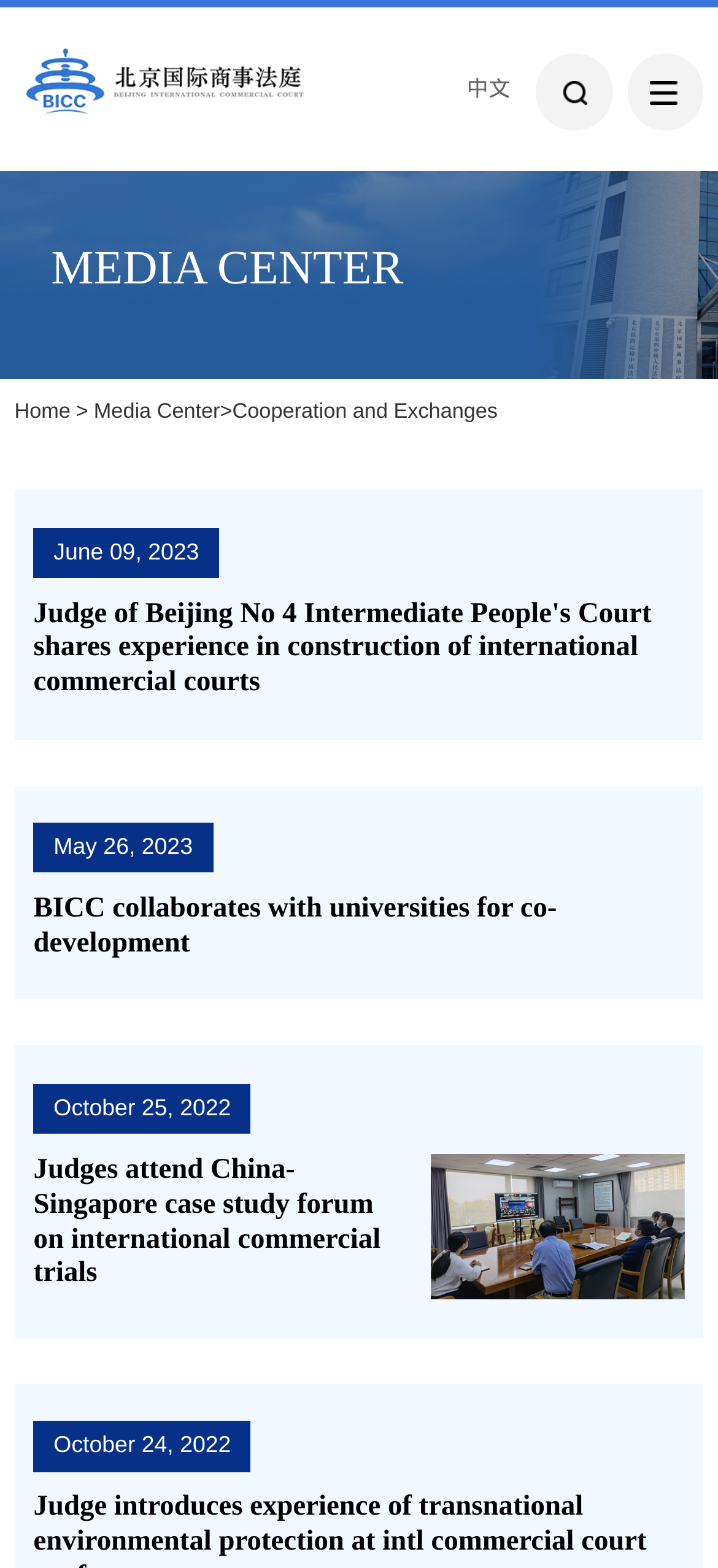Please give a succinct answer to the question in one word or phrase:
How many news headings are there?

4